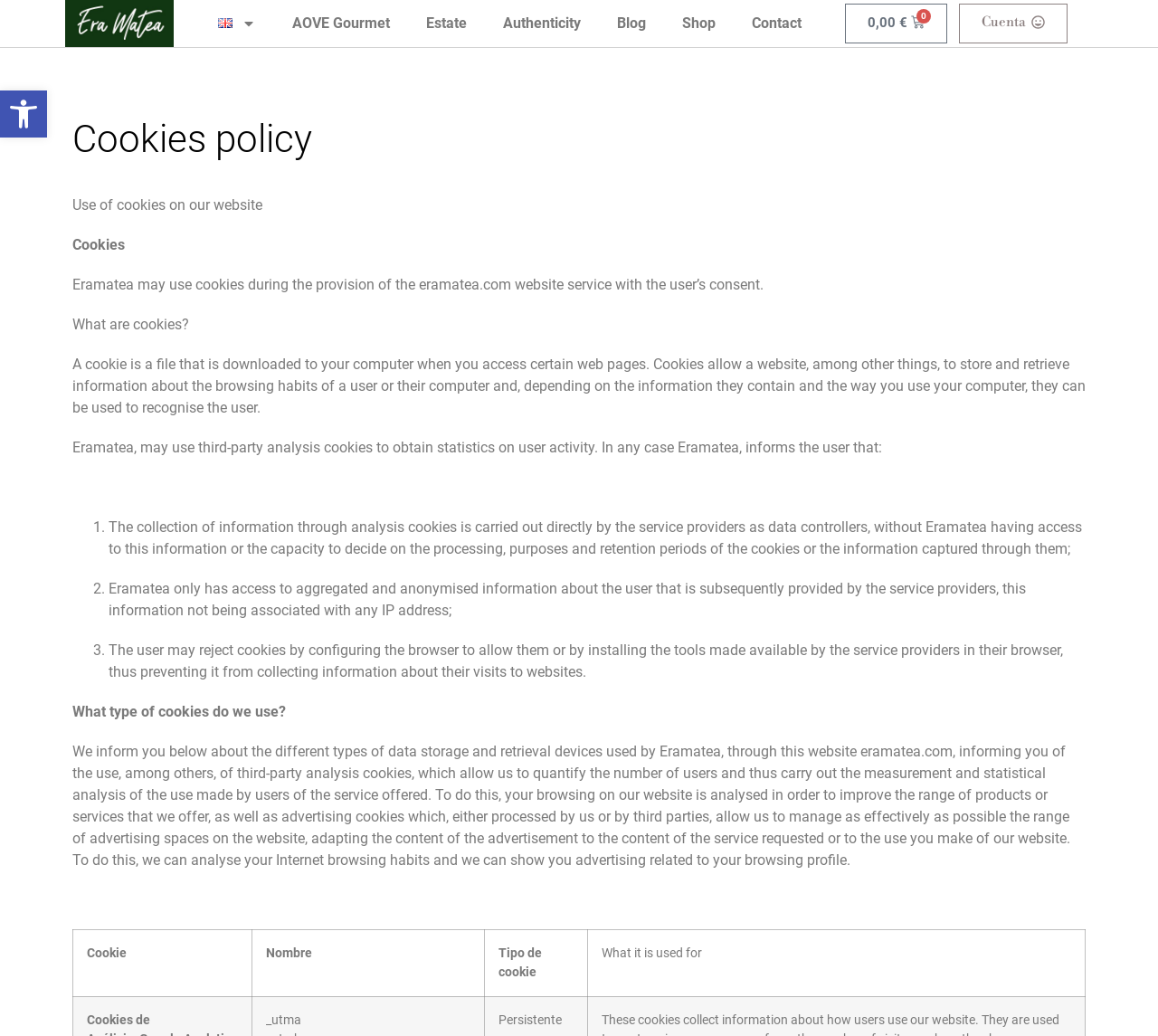Can you provide the bounding box coordinates for the element that should be clicked to implement the instruction: "Switch to English"?

[0.173, 0.002, 0.237, 0.043]